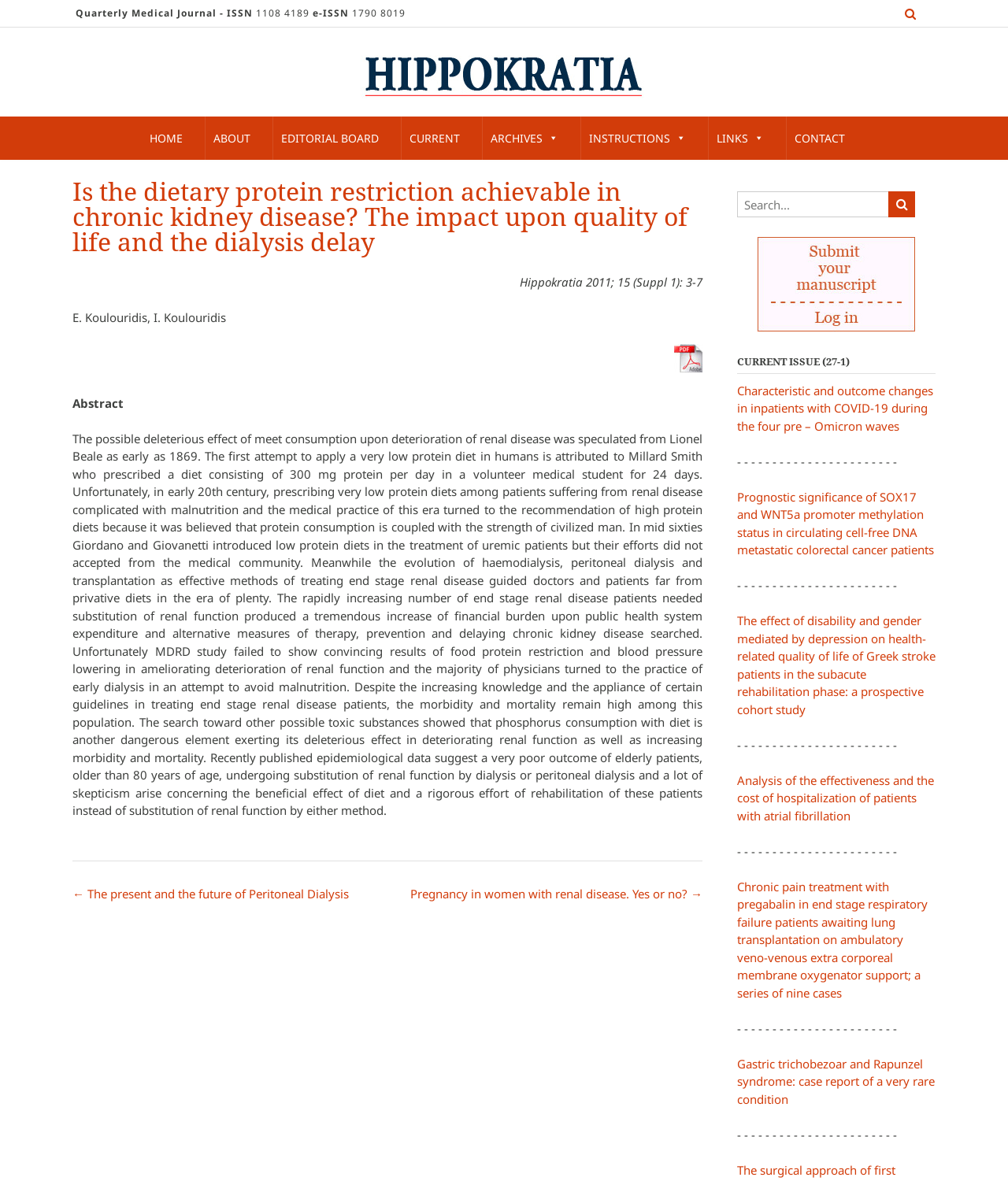Please identify the bounding box coordinates of the clickable area that will allow you to execute the instruction: "Search for a keyword".

[0.731, 0.162, 0.883, 0.184]